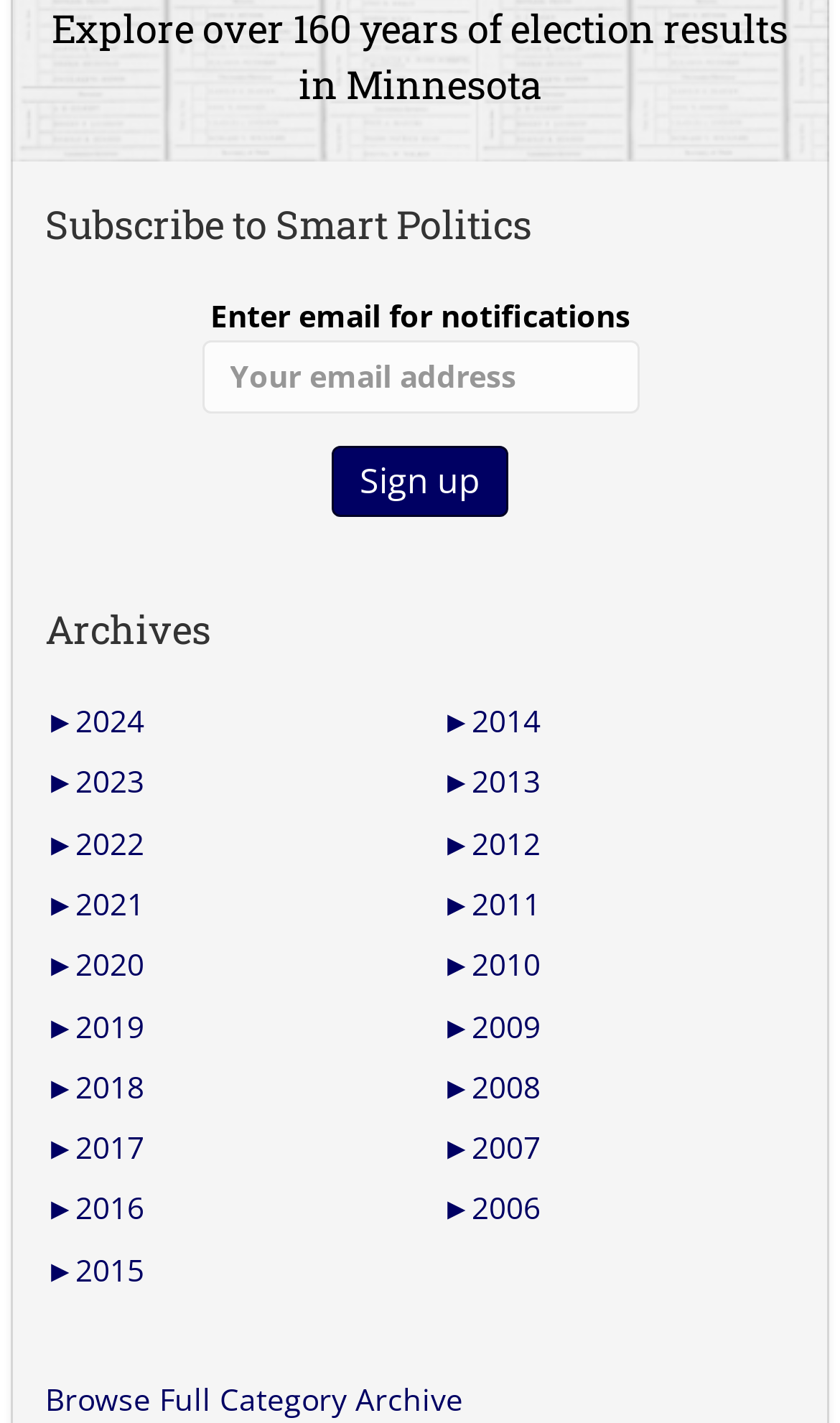Please answer the following question using a single word or phrase: 
How many years of election results are available?

Over 160 years